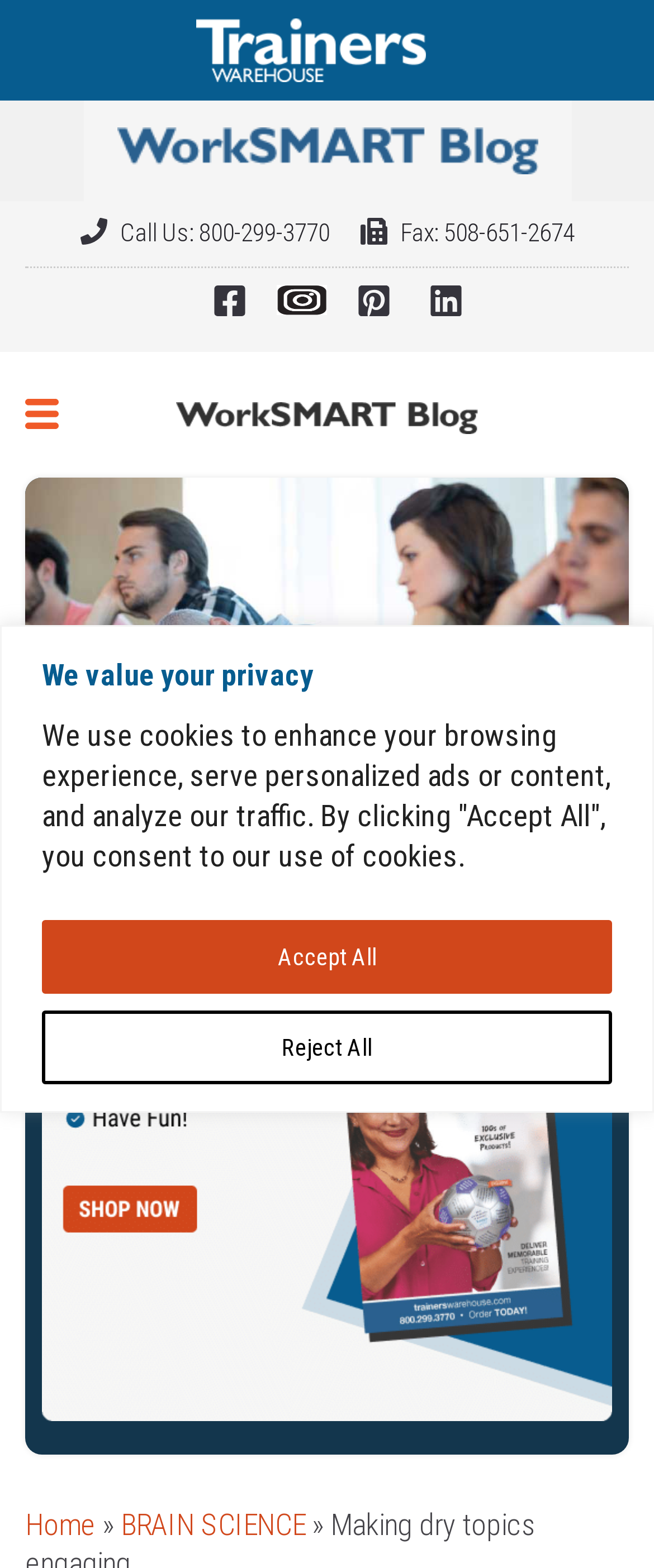Please identify the bounding box coordinates of the region to click in order to complete the given instruction: "Check Uncategorized". The coordinates should be four float numbers between 0 and 1, i.e., [left, top, right, bottom].

None